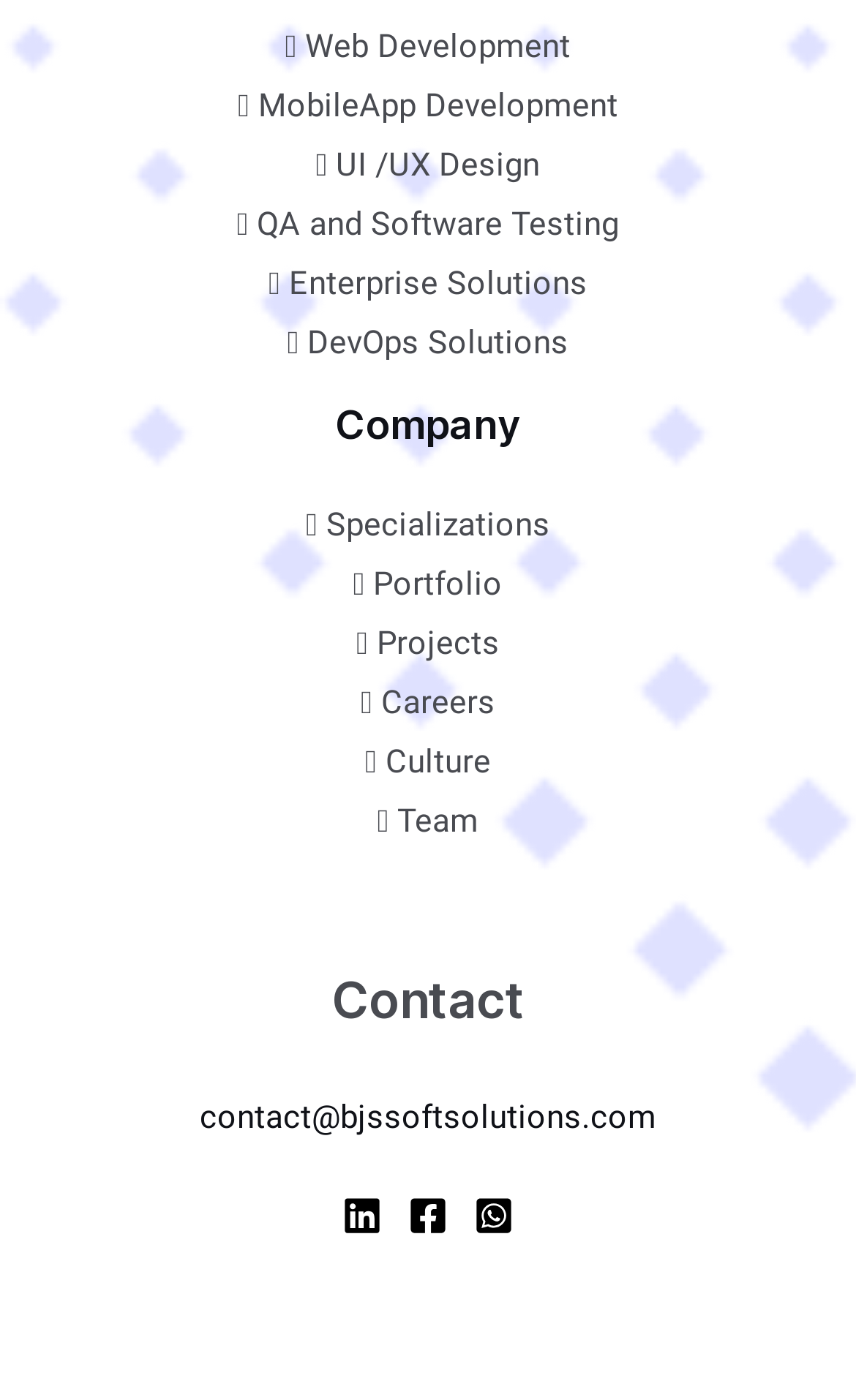Identify the bounding box coordinates of the element to click to follow this instruction: 'Visit Facebook page'. Ensure the coordinates are four float values between 0 and 1, provided as [left, top, right, bottom].

[0.477, 0.854, 0.523, 0.882]